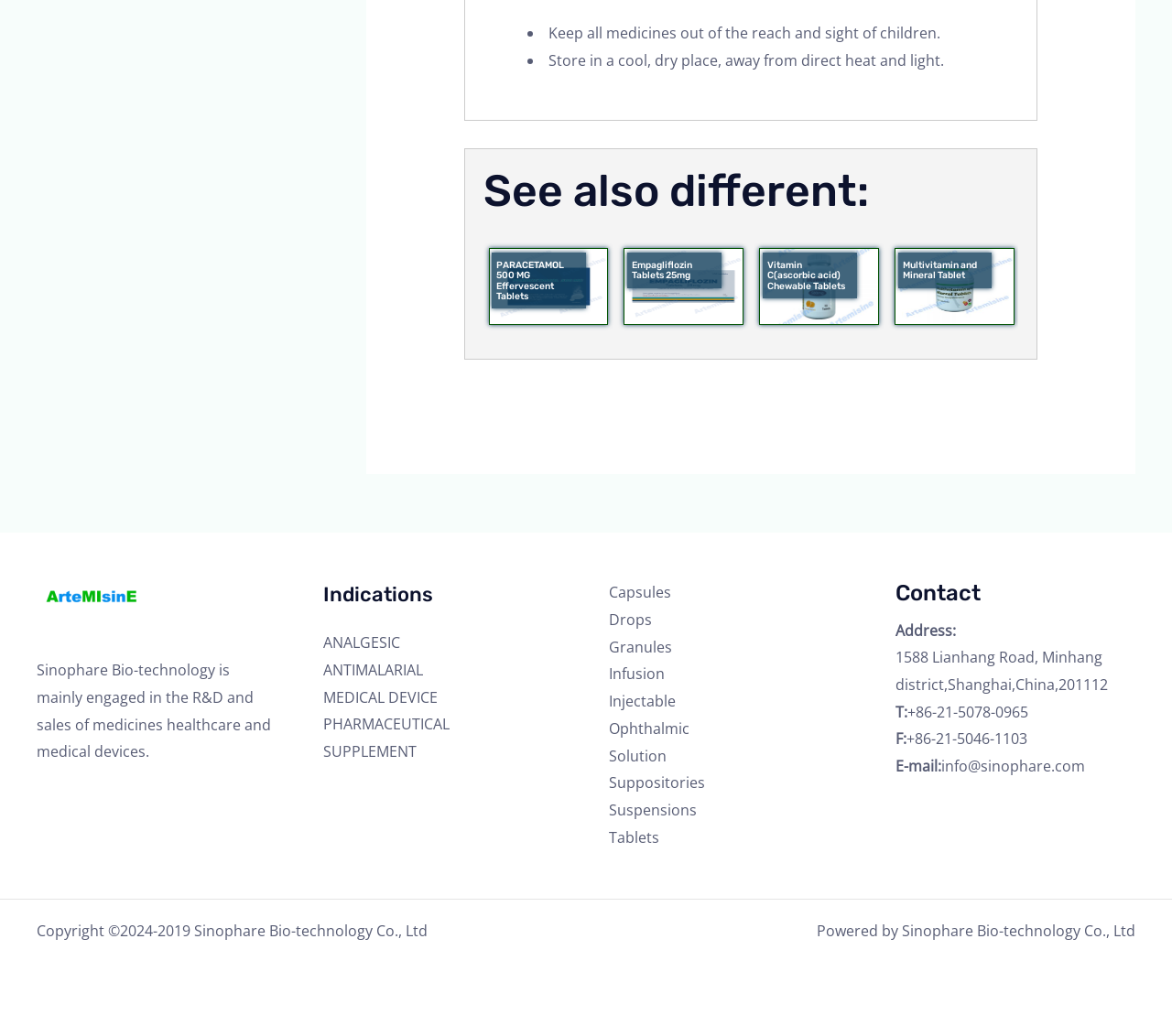What is the company's main business?
Please use the visual content to give a single word or phrase answer.

R&D and sales of medicines